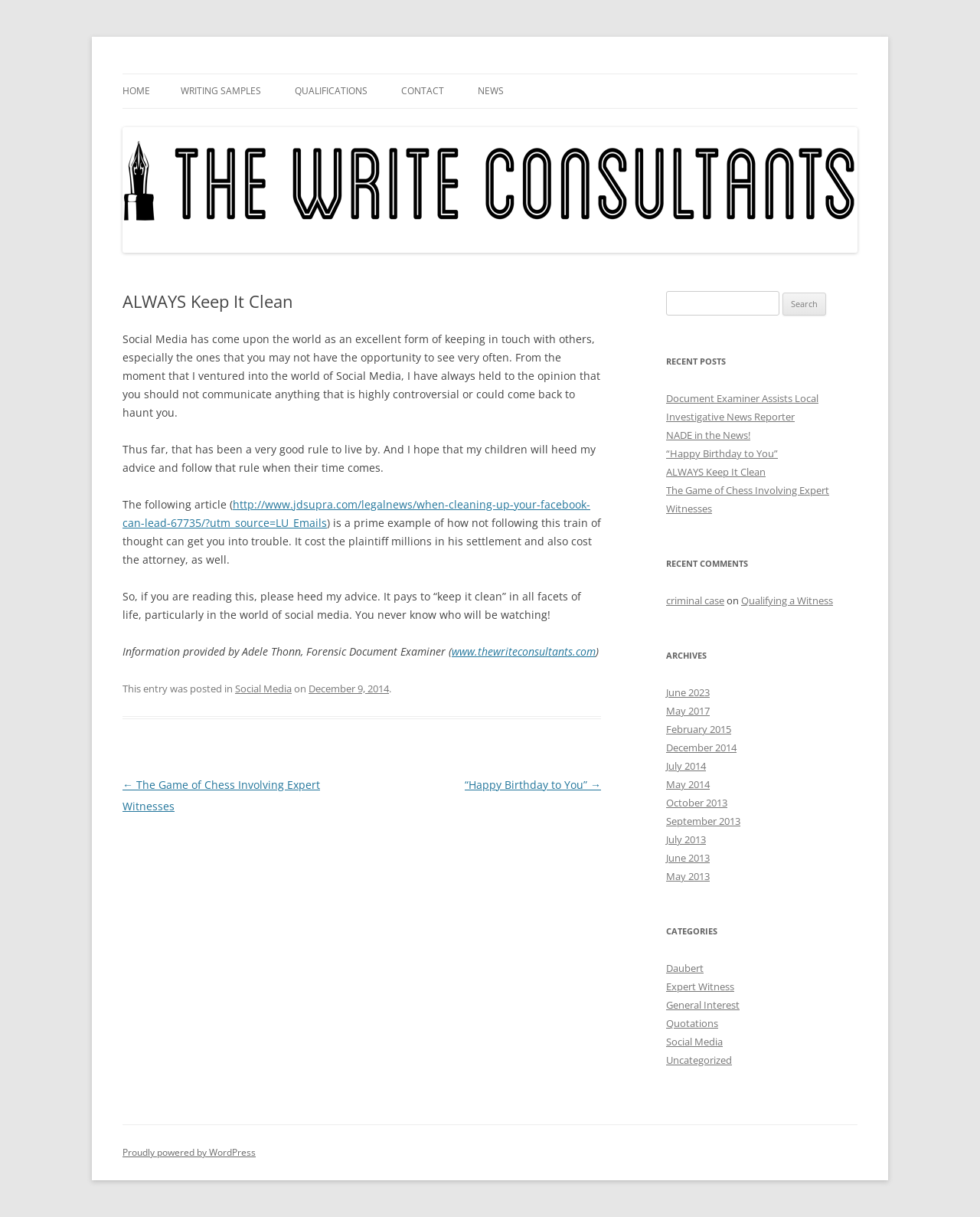Given the description: "Qualifying a Witness", determine the bounding box coordinates of the UI element. The coordinates should be formatted as four float numbers between 0 and 1, [left, top, right, bottom].

[0.756, 0.488, 0.85, 0.499]